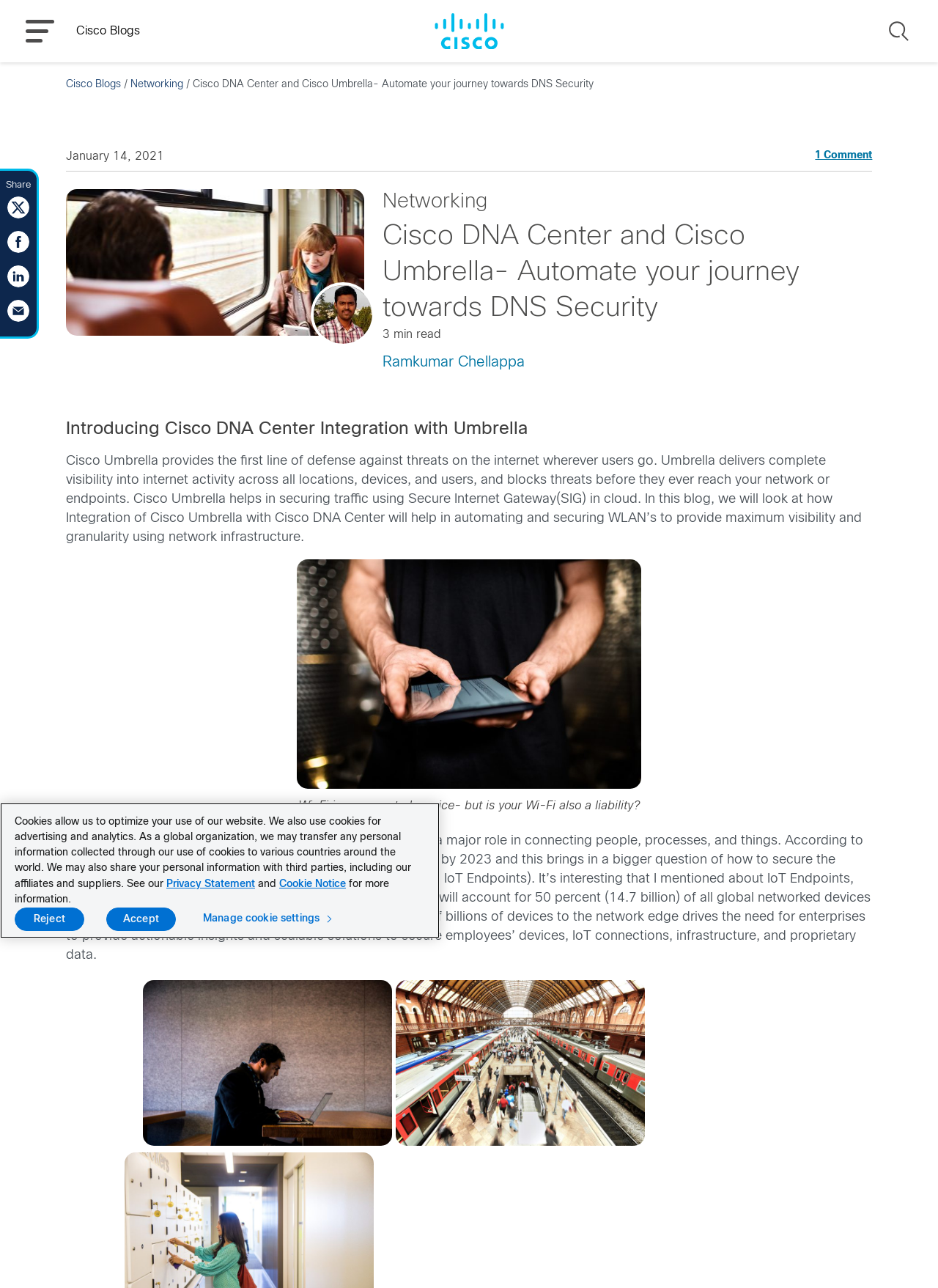Identify and provide the title of the webpage.

Cisco DNA Center and Cisco Umbrella- Automate your journey towards DNS Security